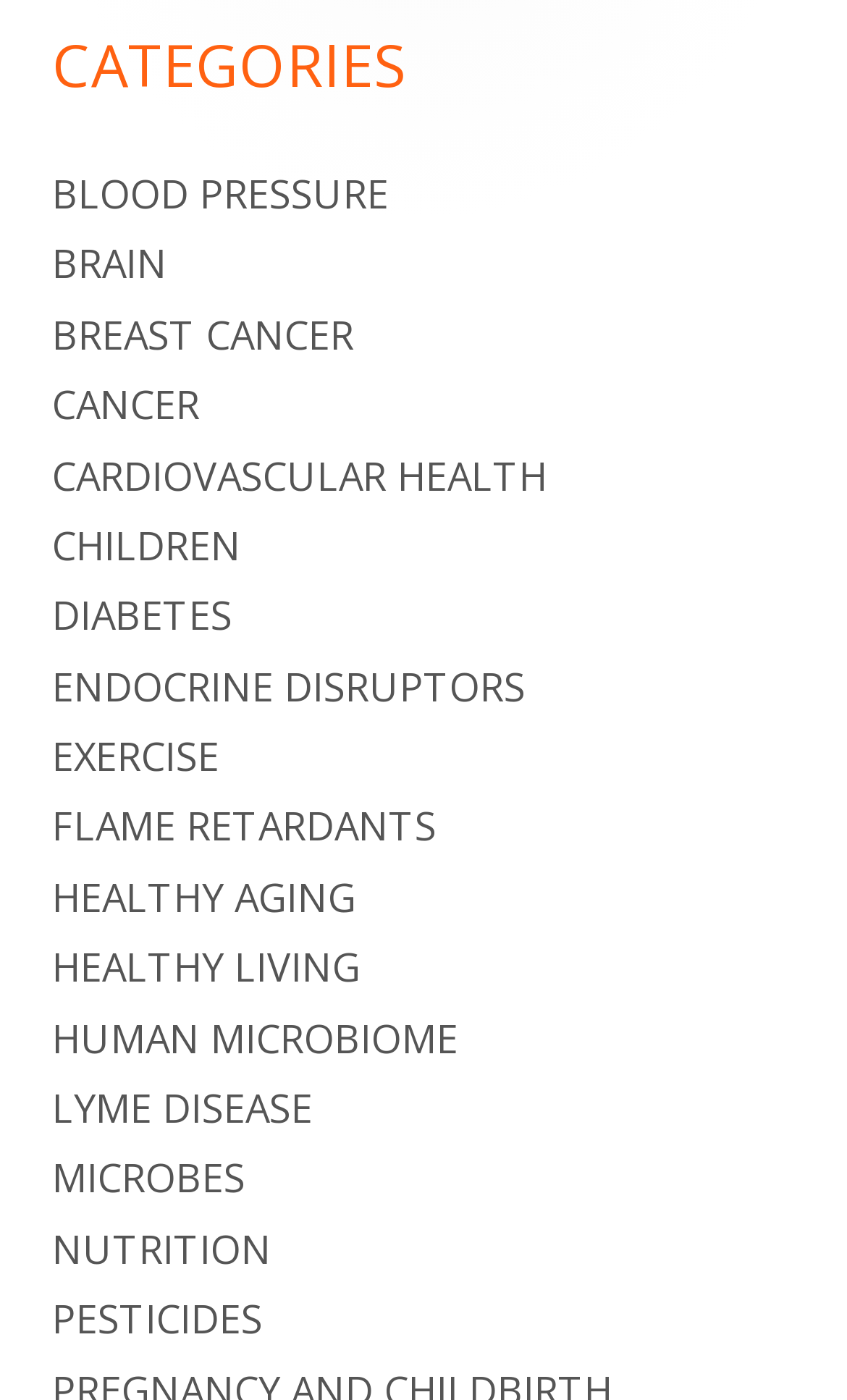Please examine the image and answer the question with a detailed explanation:
What is the first category listed?

The first category listed is 'BLOOD PRESSURE' because it is the first link element under the 'CATEGORIES' heading, with a bounding box coordinate of [0.062, 0.119, 0.459, 0.157].